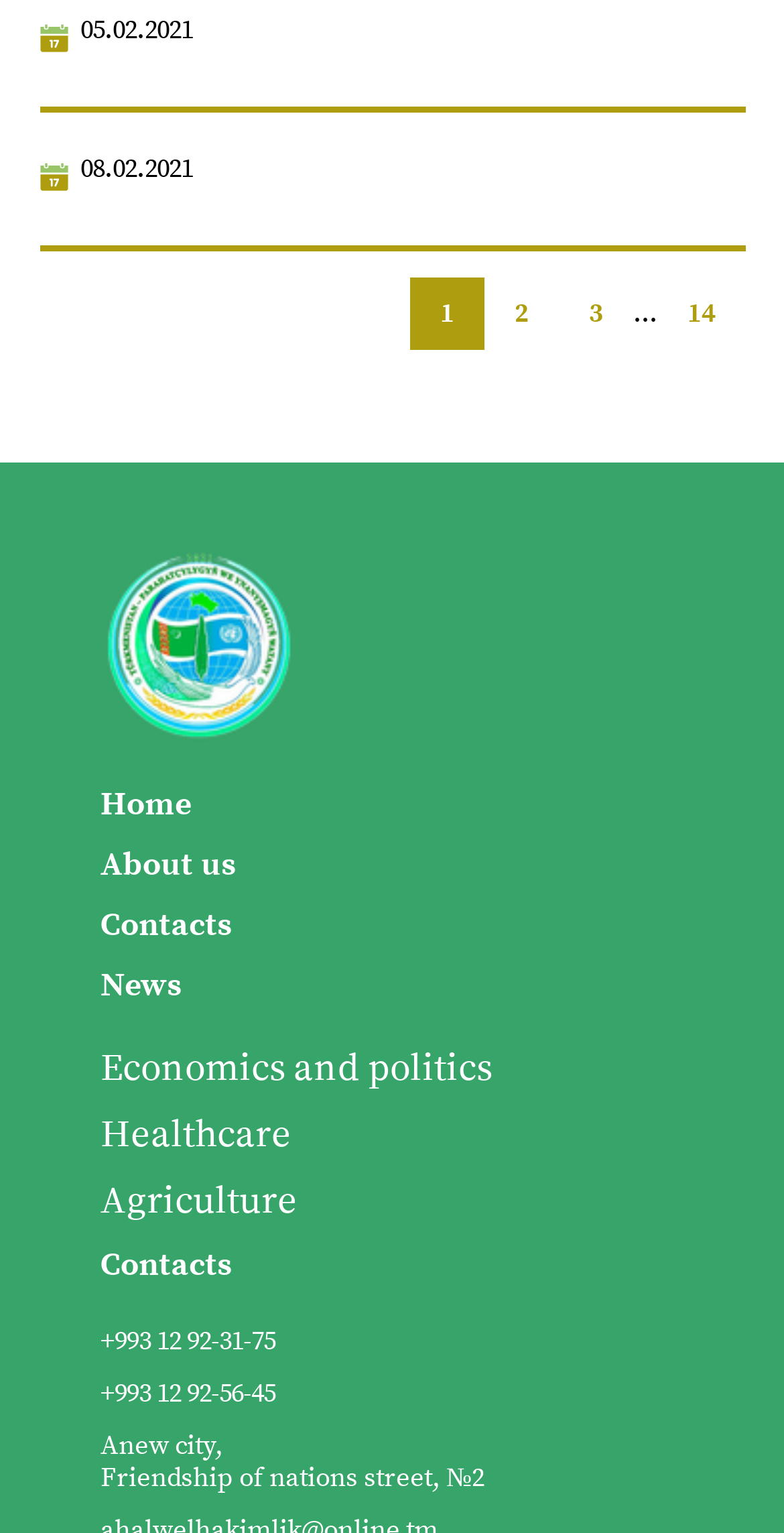What is the street address of the contacts? Please answer the question using a single word or phrase based on the image.

Friendship of nations street, №2